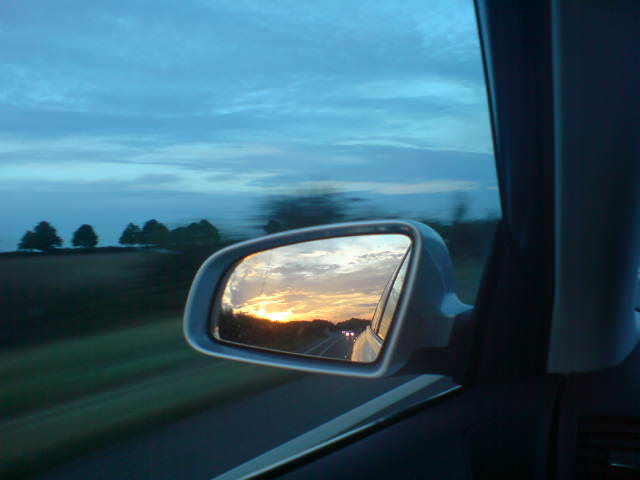Use a single word or phrase to answer the question: What is reflected in the side mirror of the car?

The road behind